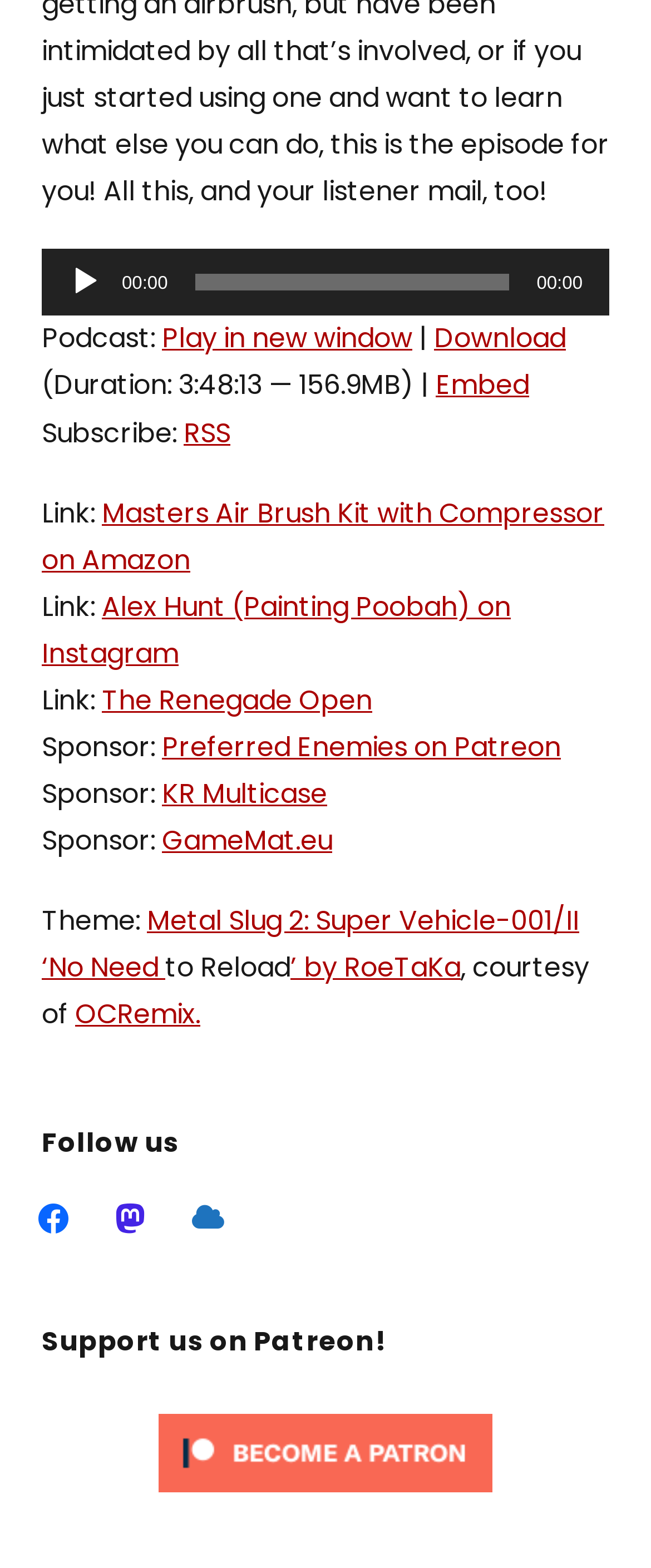Based on the image, please respond to the question with as much detail as possible:
What is the current time of the audio player?

The current time of the audio player can be found in the timer element, which is a child of the application element. The timer element has a StaticText child with the text '00:00', indicating the current time of the audio player.